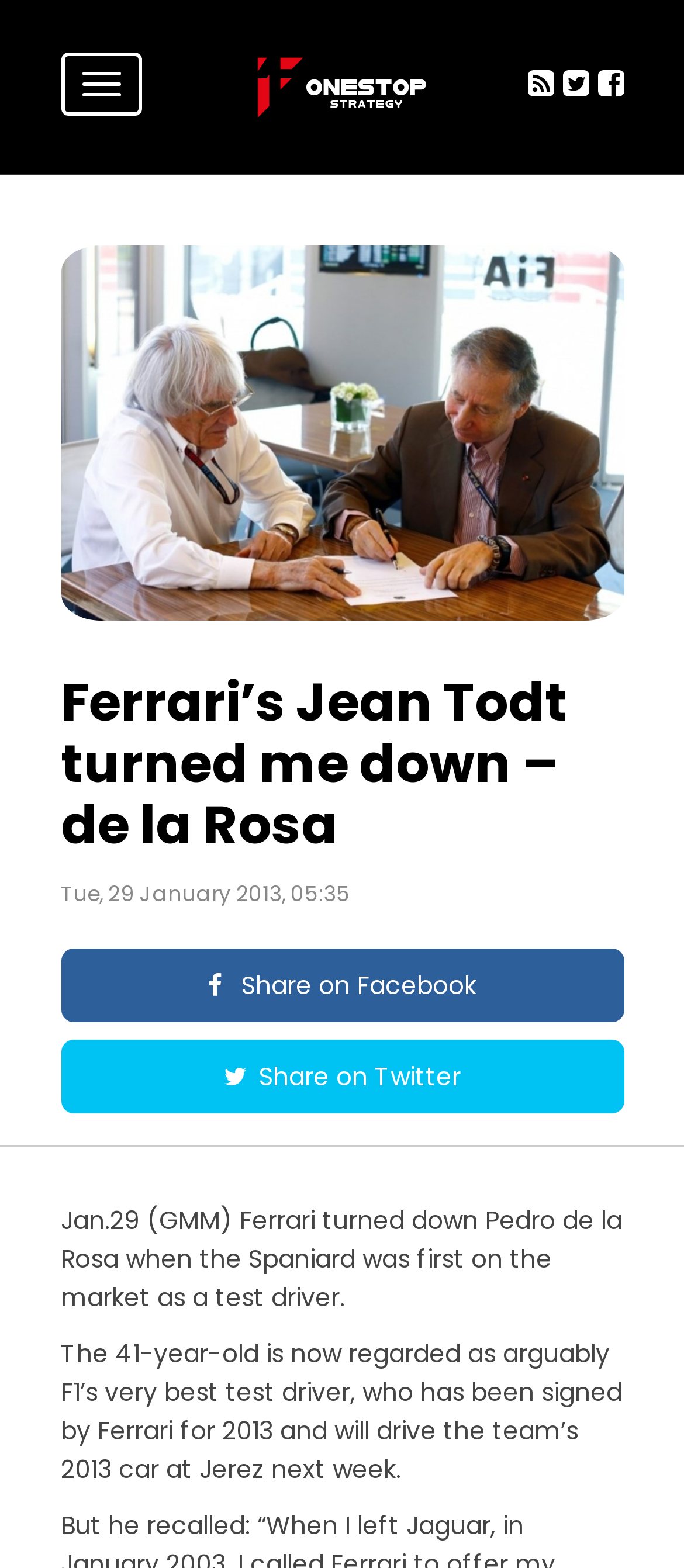Please specify the bounding box coordinates in the format (top-left x, top-left y, bottom-right x, bottom-right y), with all values as floating point numbers between 0 and 1. Identify the bounding box of the UI element described by: Toggle navigation

[0.088, 0.034, 0.206, 0.074]